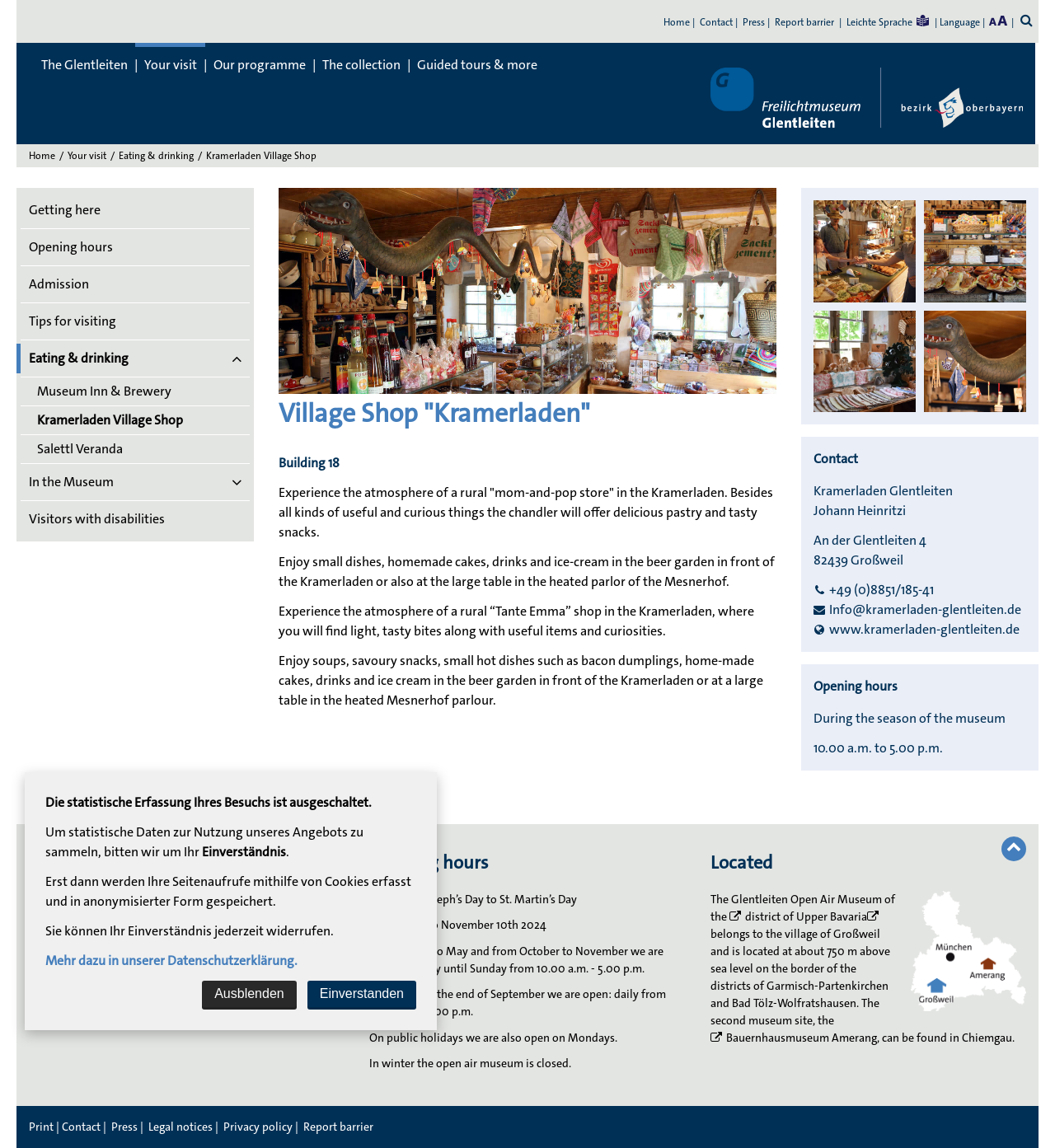Indicate the bounding box coordinates of the element that needs to be clicked to satisfy the following instruction: "Visit the 'Contact' page". The coordinates should be four float numbers between 0 and 1, i.e., [left, top, right, bottom].

[0.663, 0.014, 0.695, 0.025]